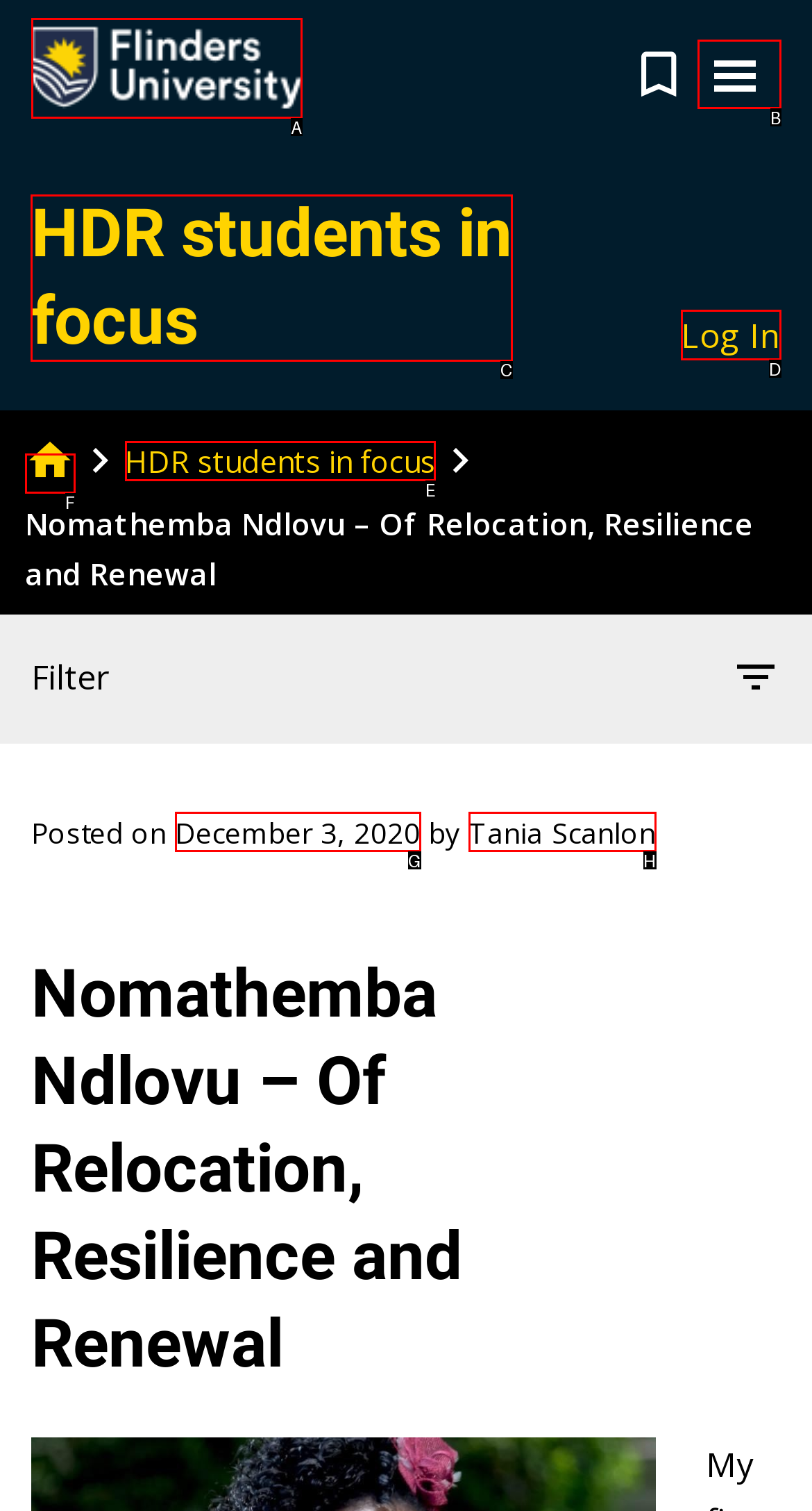Identify the HTML element to click to fulfill this task: Go to HDR students in focus
Answer with the letter from the given choices.

C